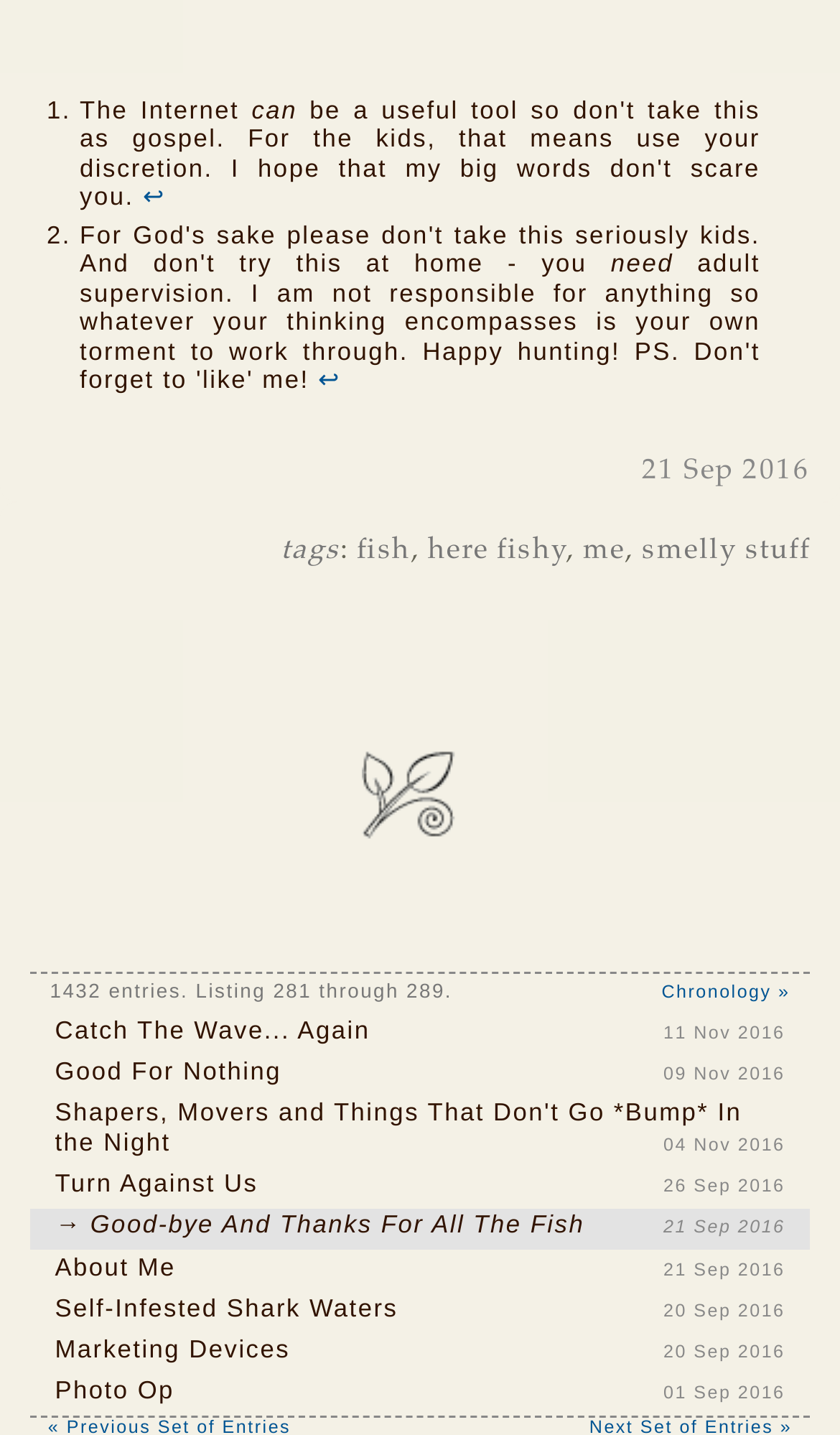Find the bounding box coordinates for the element described here: "Photo Op 01 Sep 2016".

[0.036, 0.957, 0.964, 0.986]